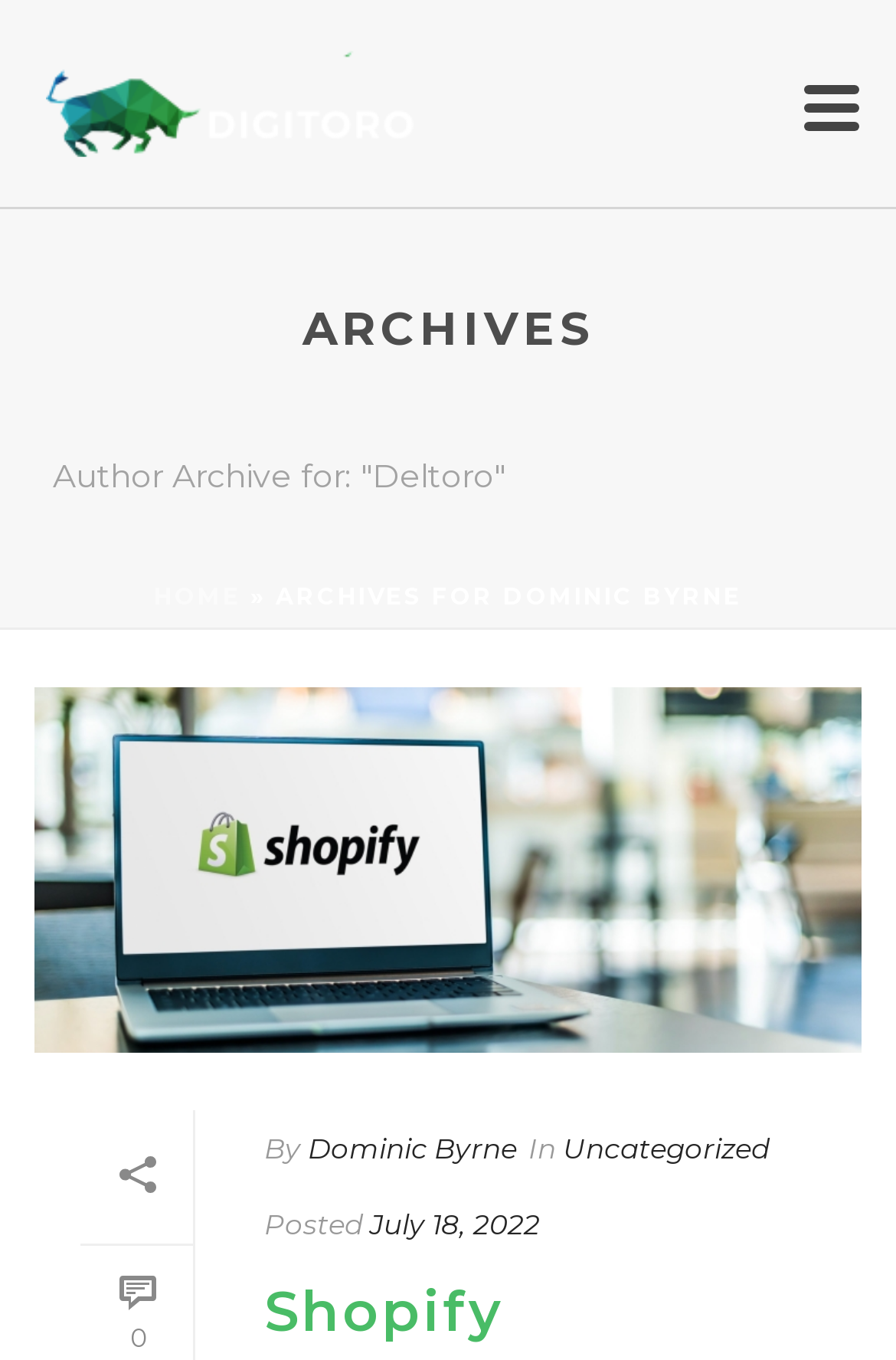What is the date of the post?
Give a thorough and detailed response to the question.

The date of the post is mentioned as a link 'July 18, 2022' near the text 'Posted'.